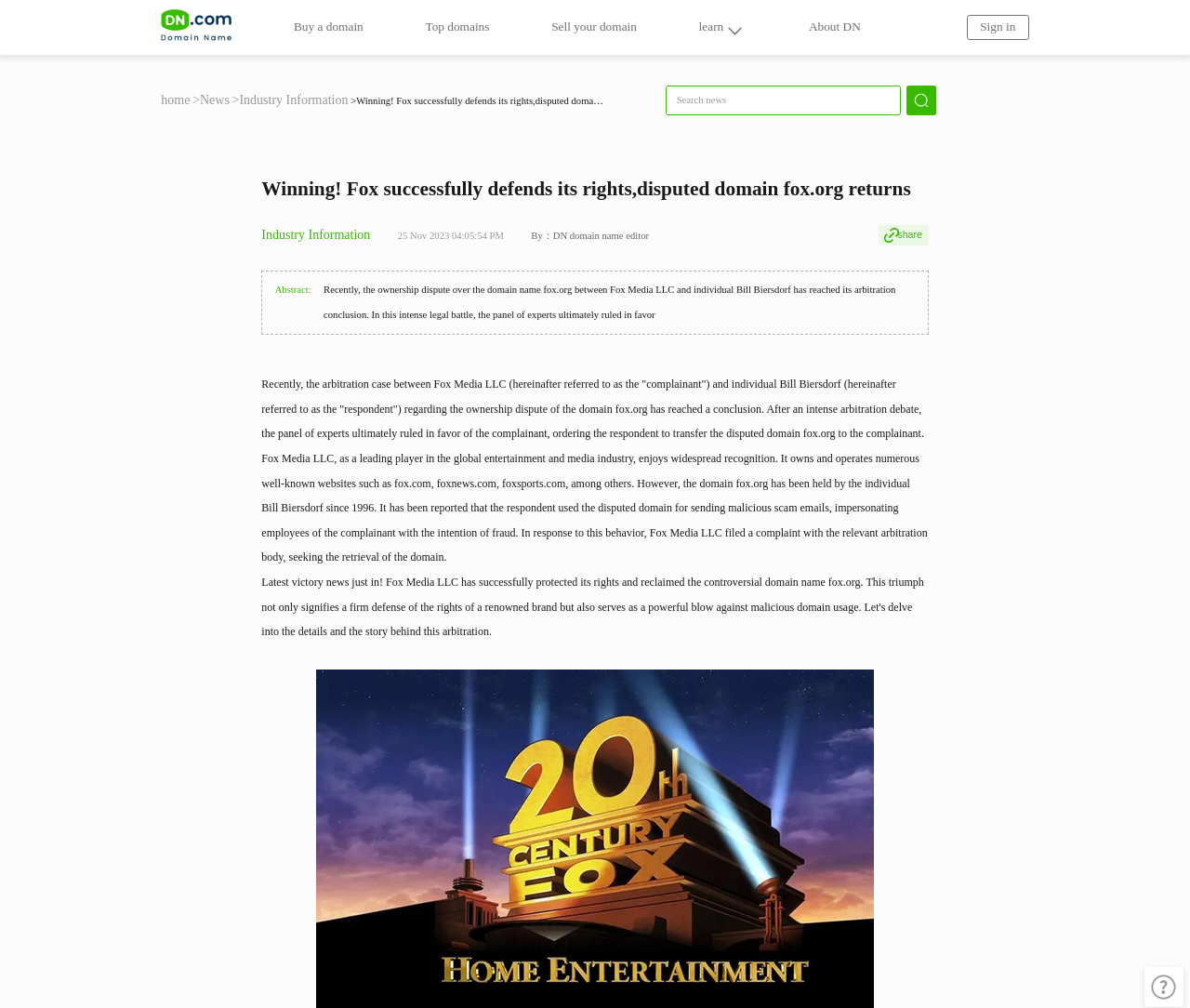Answer with a single word or phrase: 
What is the name of the platform where this article is published?

Dn.com